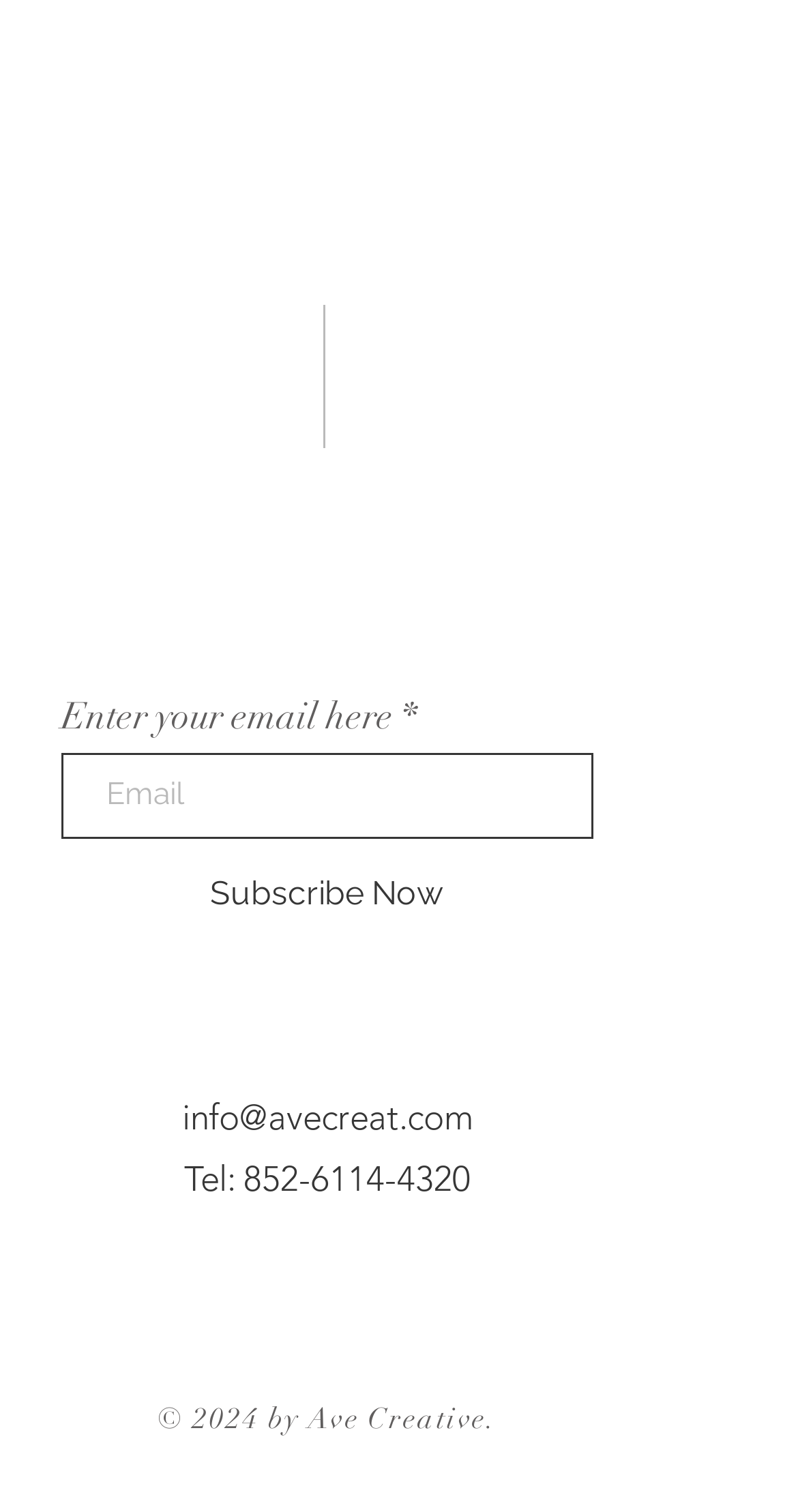Please predict the bounding box coordinates (top-left x, top-left y, bottom-right x, bottom-right y) for the UI element in the screenshot that fits the description: aria-label="Black Instagram Icon"

[0.431, 0.857, 0.521, 0.904]